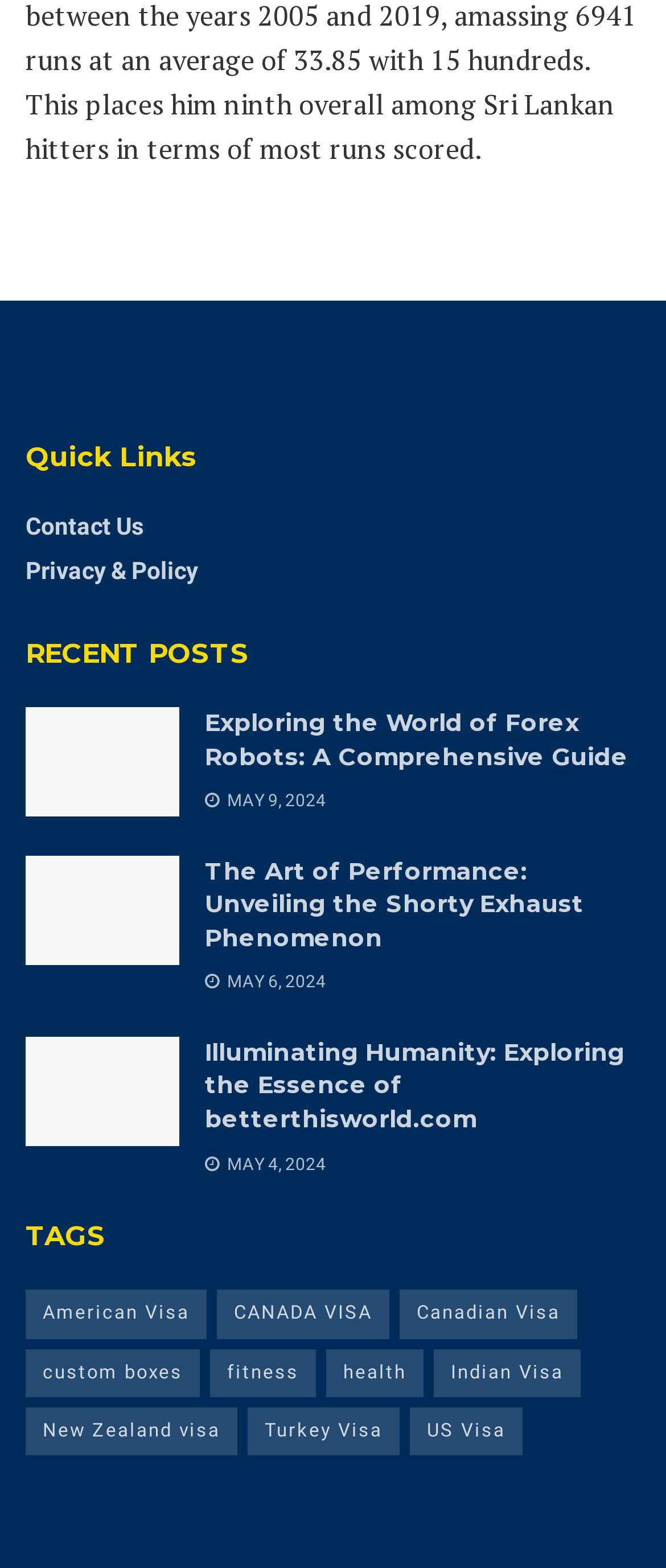Please specify the bounding box coordinates of the clickable section necessary to execute the following command: "View Radiant Cycles".

[0.038, 0.545, 0.269, 0.615]